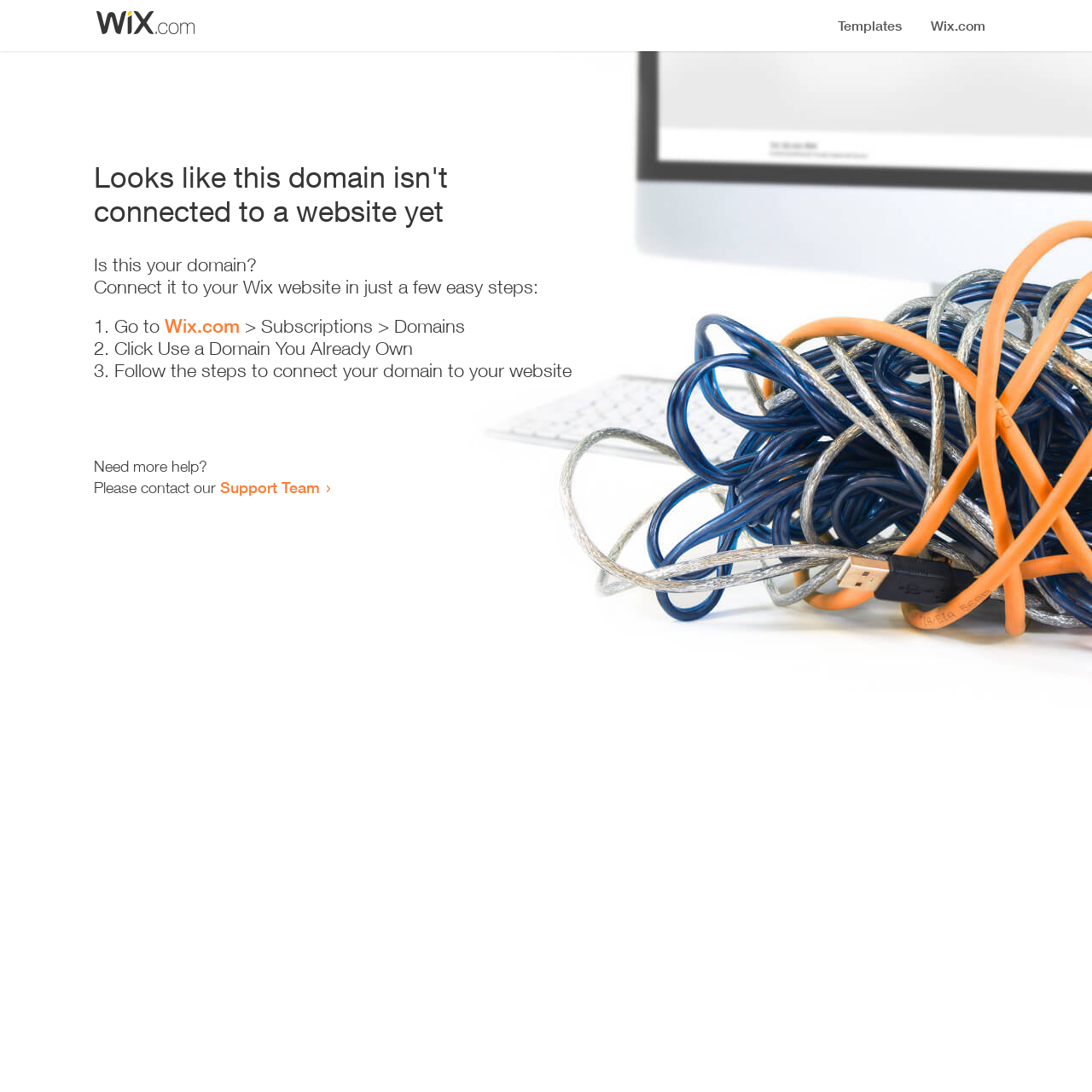Identify the bounding box of the UI element described as follows: "Support Team". Provide the coordinates as four float numbers in the range of 0 to 1 [left, top, right, bottom].

[0.202, 0.438, 0.293, 0.455]